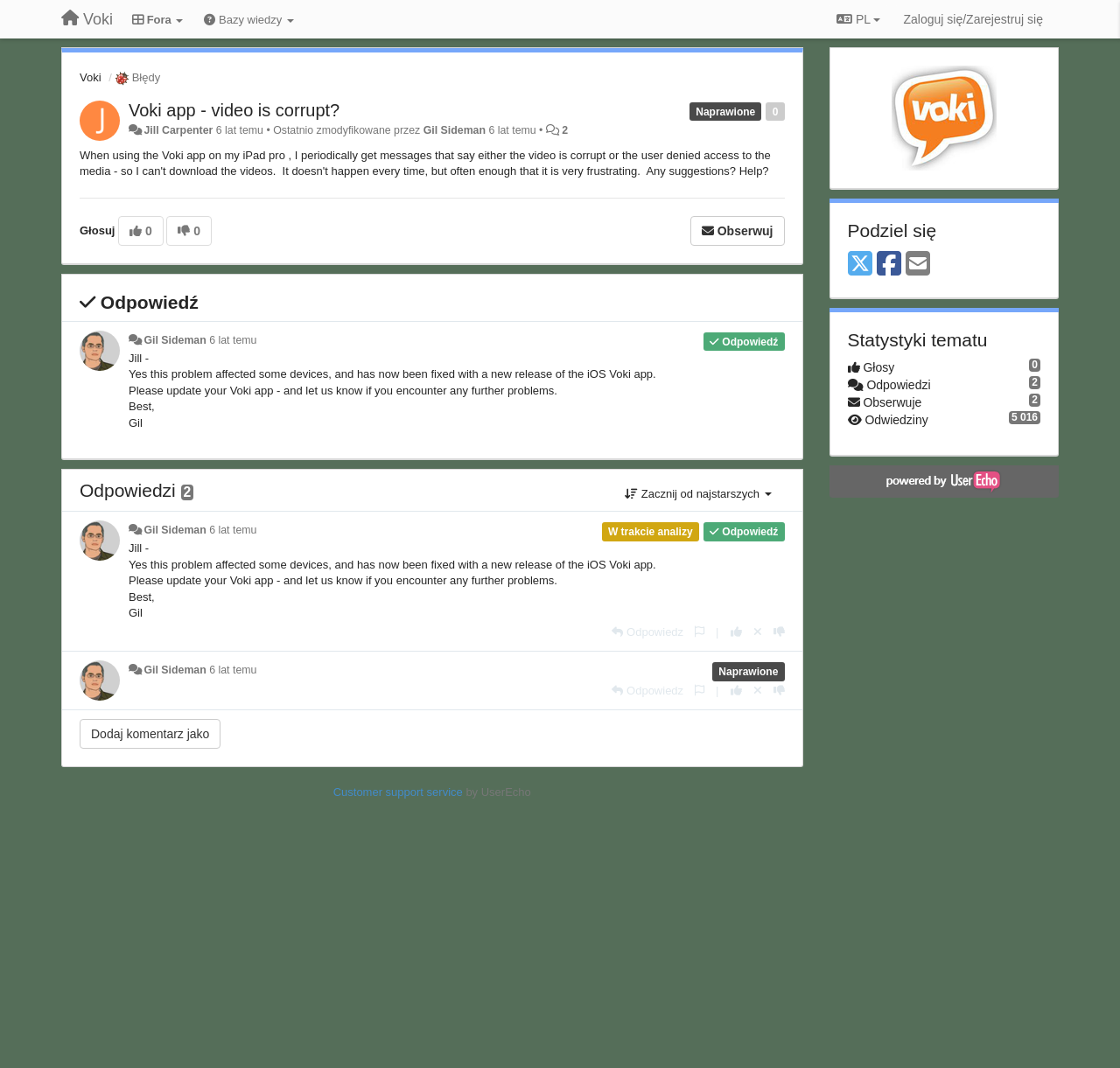Please provide the main heading of the webpage content.

Voki app - video is corrupt?